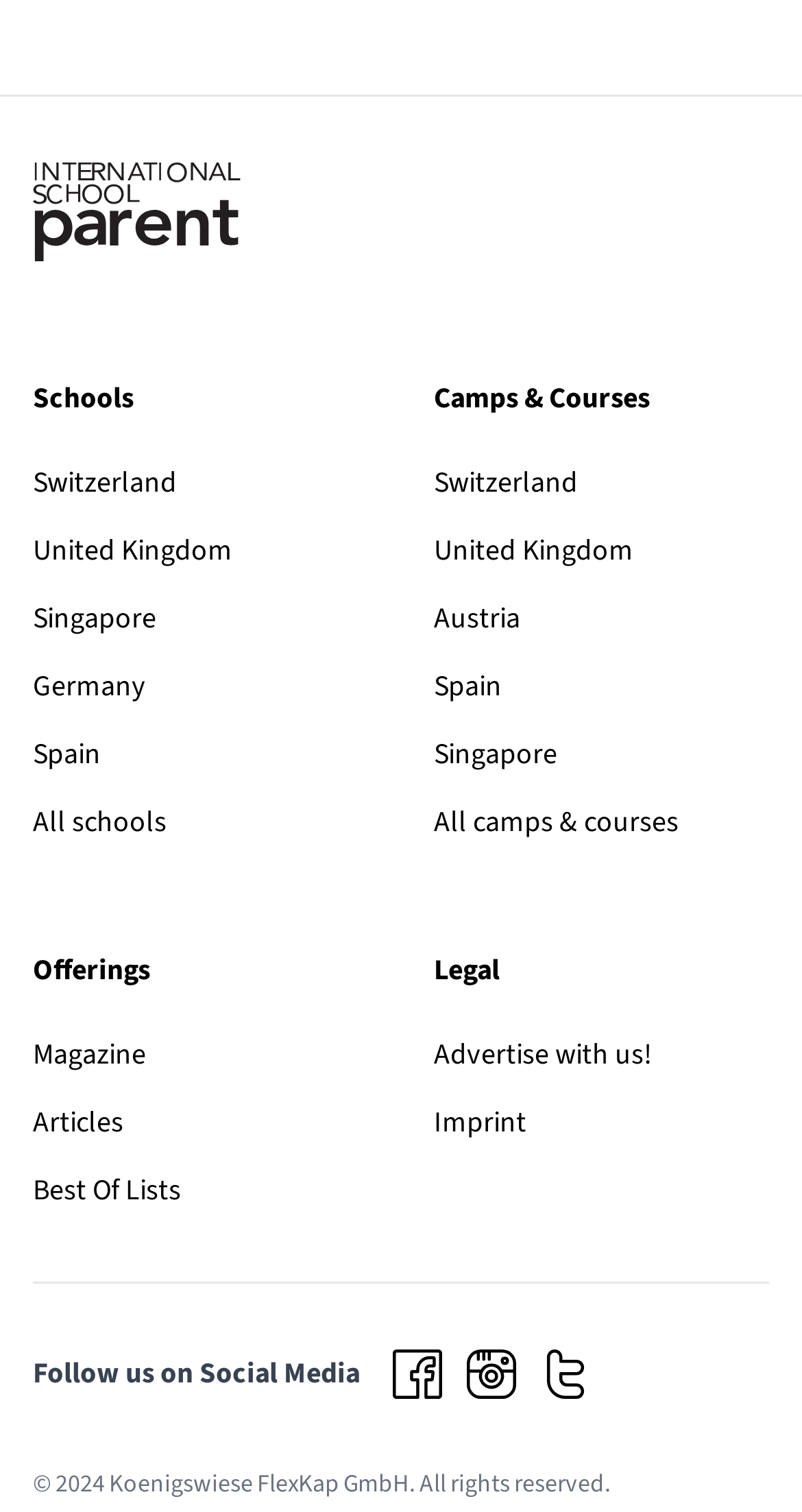How many social media platforms are linked?
Please provide a comprehensive answer based on the visual information in the image.

I found the 'Follow us on Social Media' section, which contains links to 'Facebook', 'Instagram', and 'Twitter', totaling 3 social media platforms.